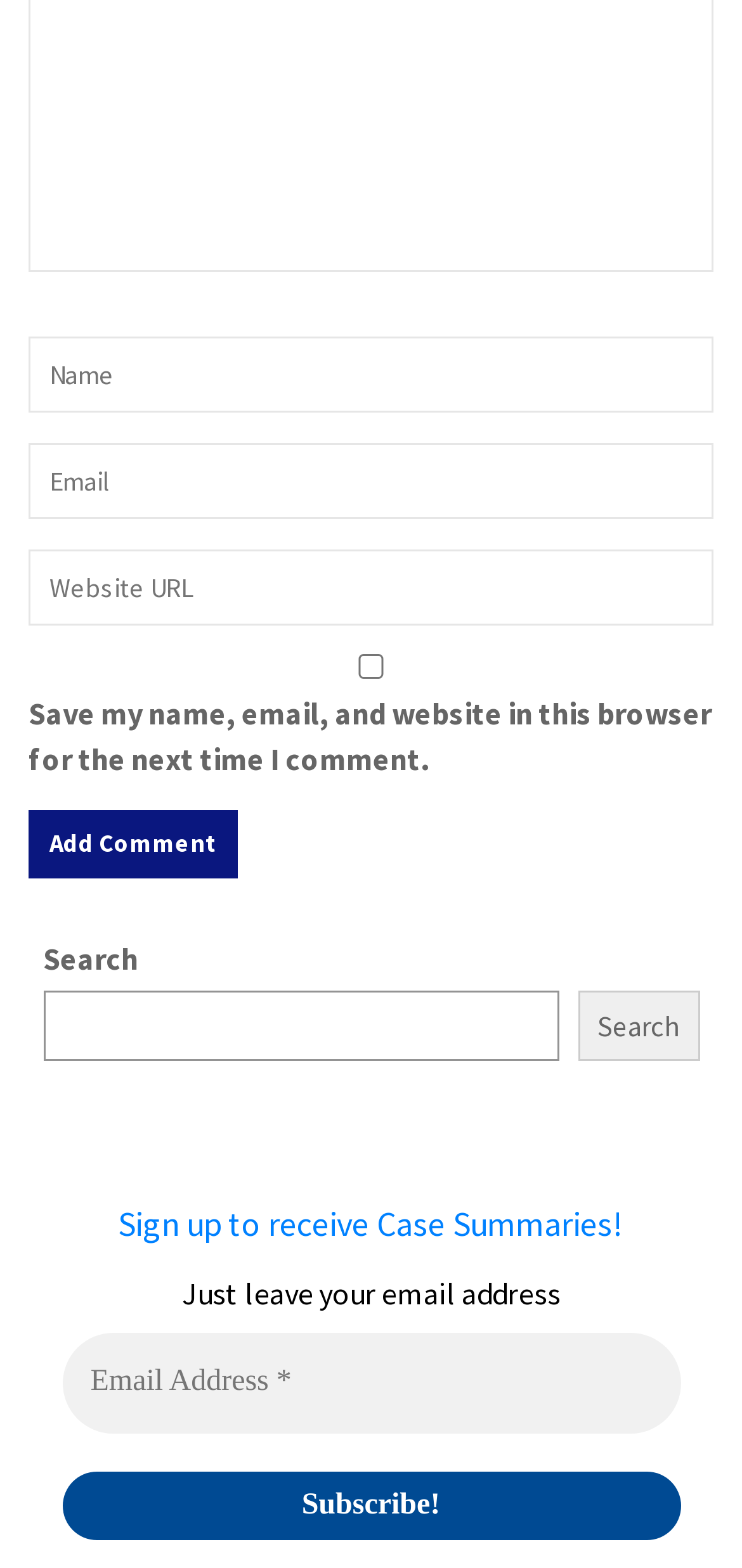Select the bounding box coordinates of the element I need to click to carry out the following instruction: "Check the save comment option".

[0.038, 0.418, 0.962, 0.433]